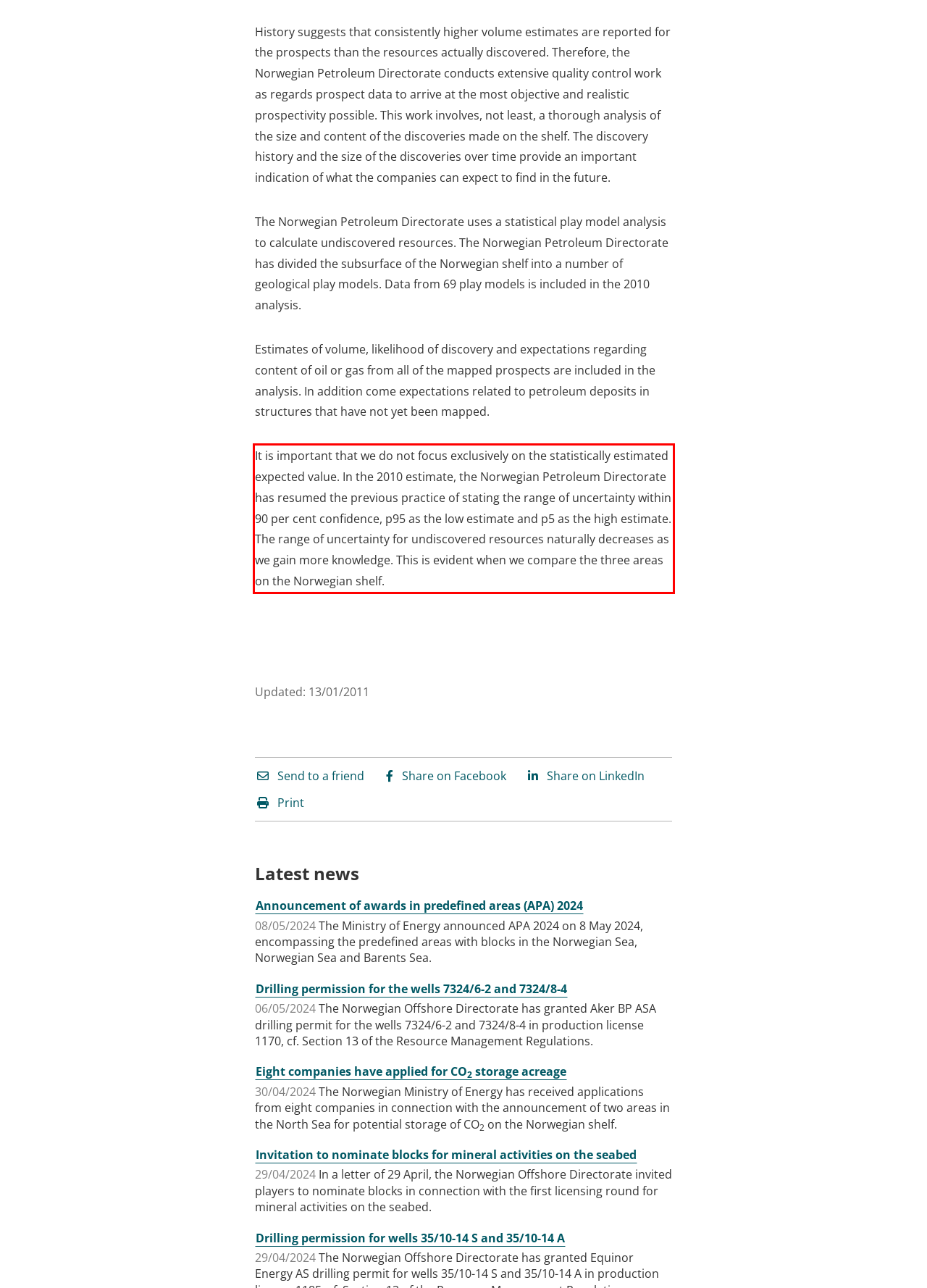Identify the text within the red bounding box on the webpage screenshot and generate the extracted text content.

It is important that we do not focus exclusively on the statistically estimated expected value. In the 2010 estimate, the Norwegian Petroleum Directorate has resumed the previous practice of stating the range of uncertainty within 90 per cent confidence, p95 as the low estimate and p5 as the high estimate. The range of uncertainty for undiscovered resources naturally decreases as we gain more knowledge. This is evident when we compare the three areas on the Norwegian shelf.